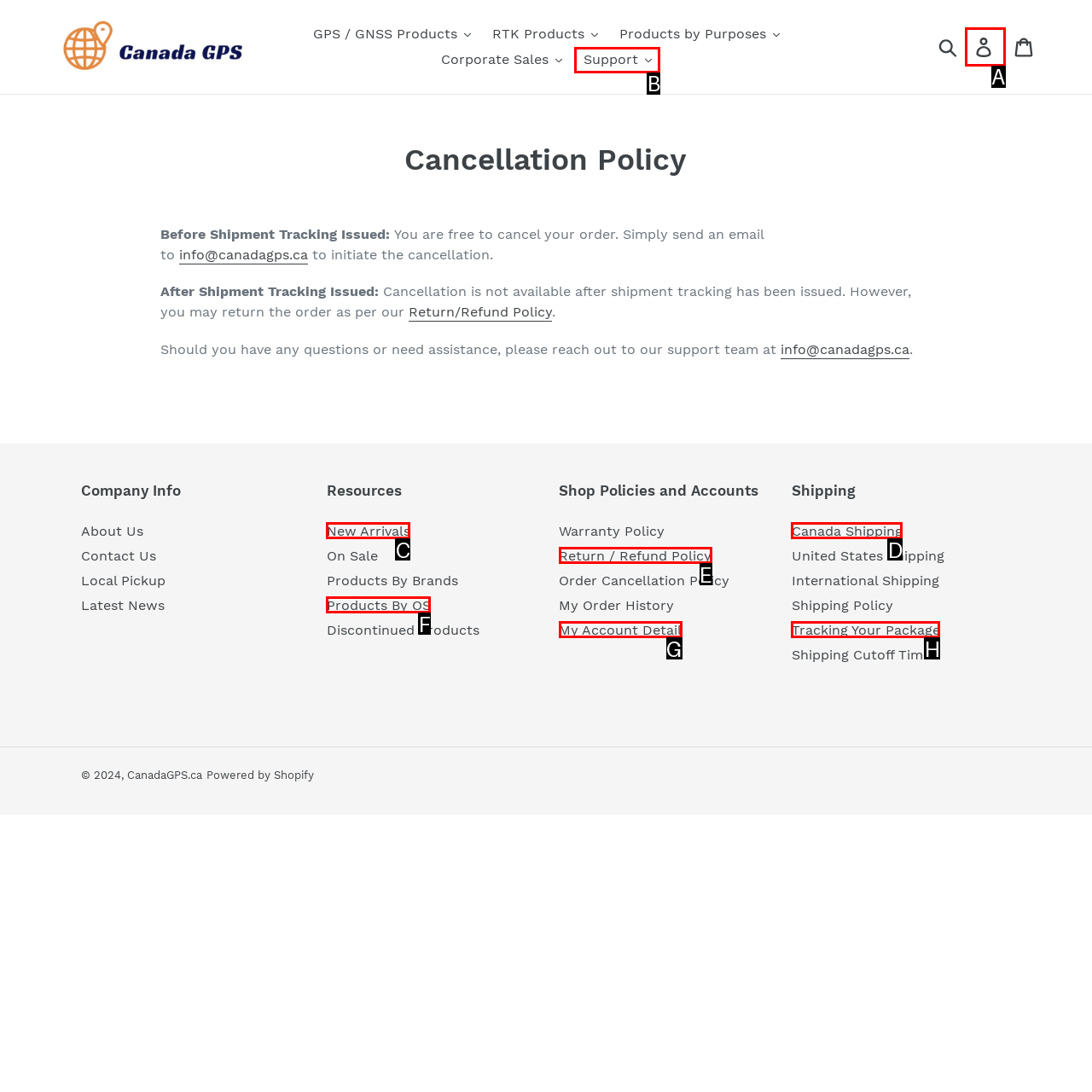Select the option that fits this description: New Arrivals
Answer with the corresponding letter directly.

C